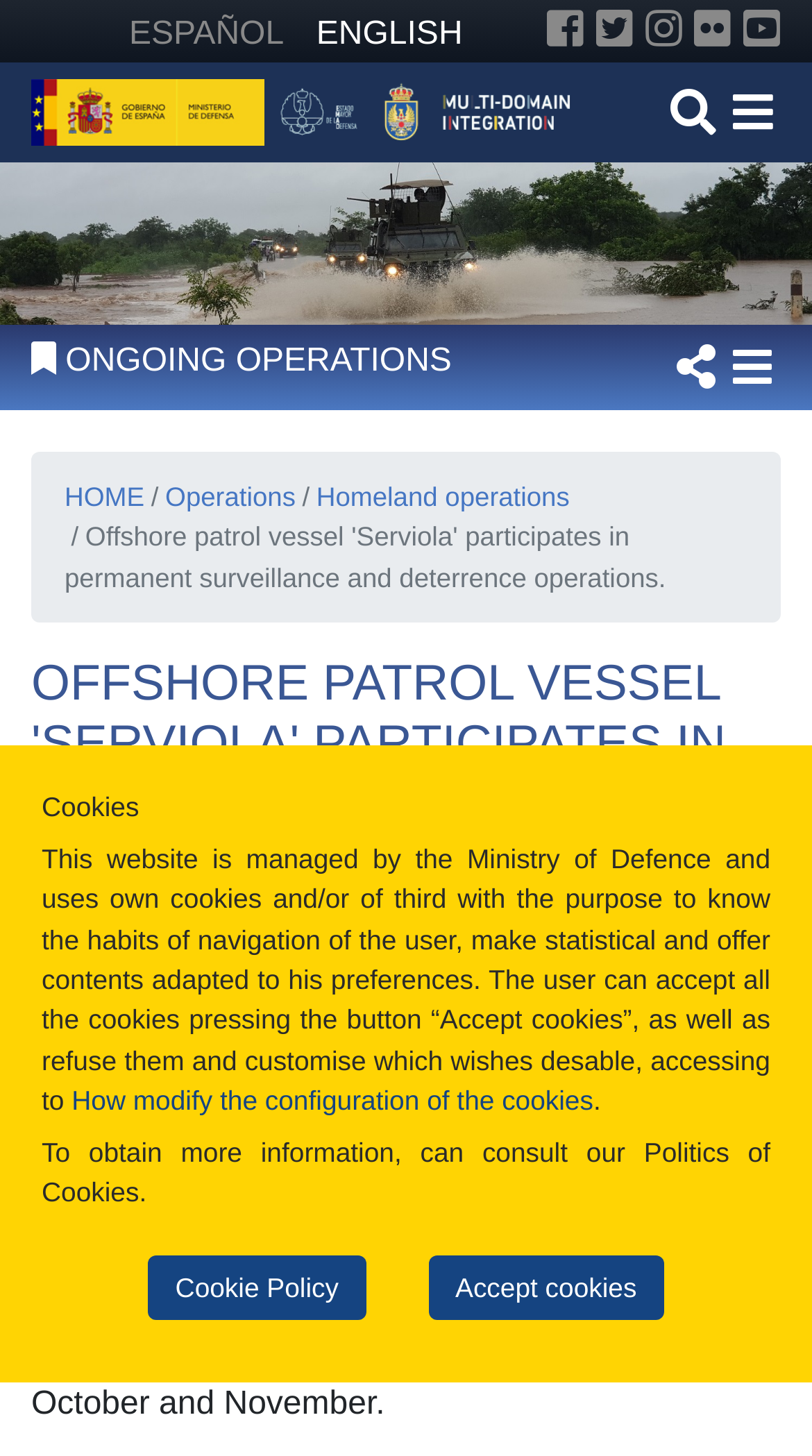Using a single word or phrase, answer the following question: 
What is the date of the article?

October 26, 2022